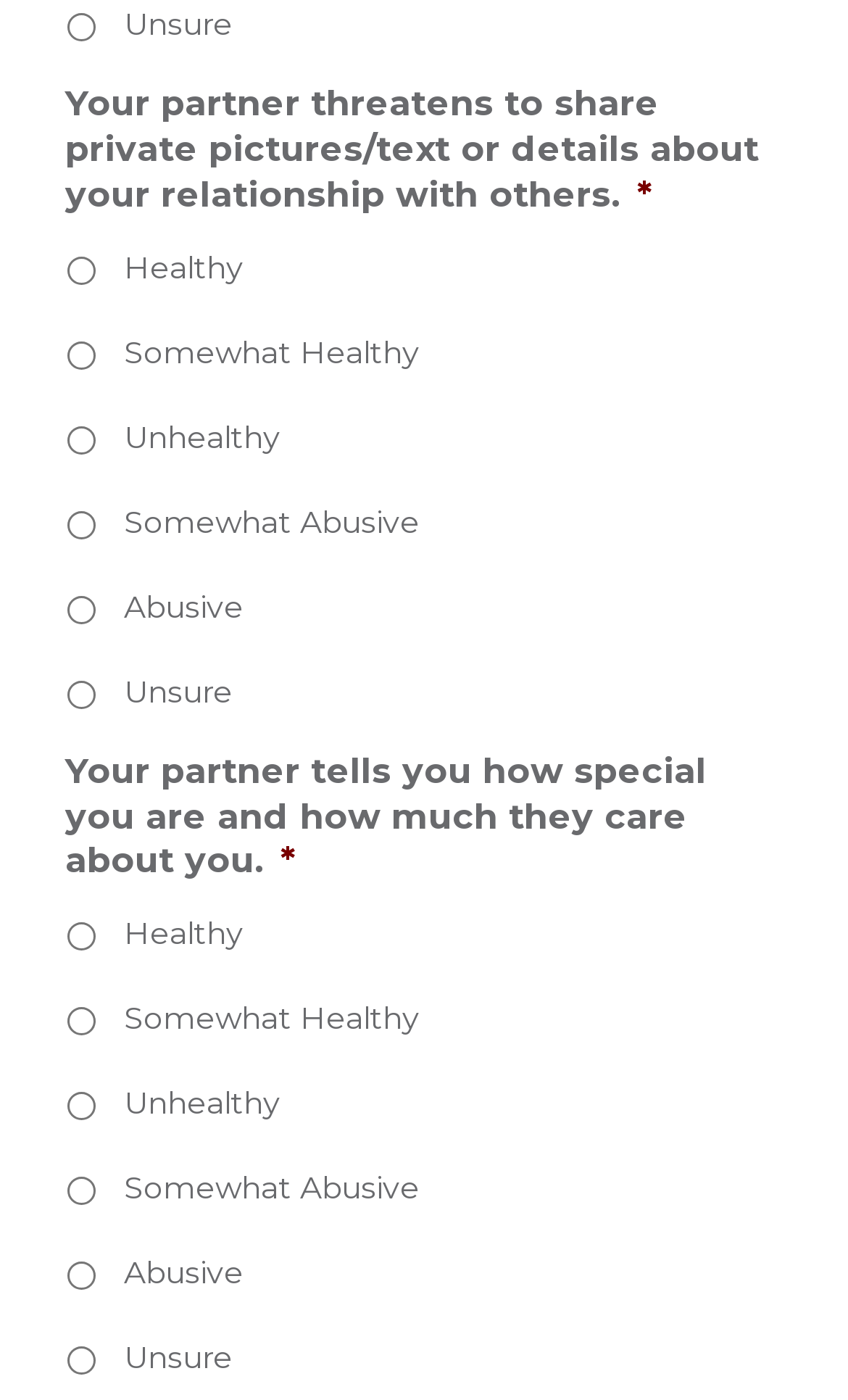Identify the bounding box of the UI element that matches this description: "Health".

None